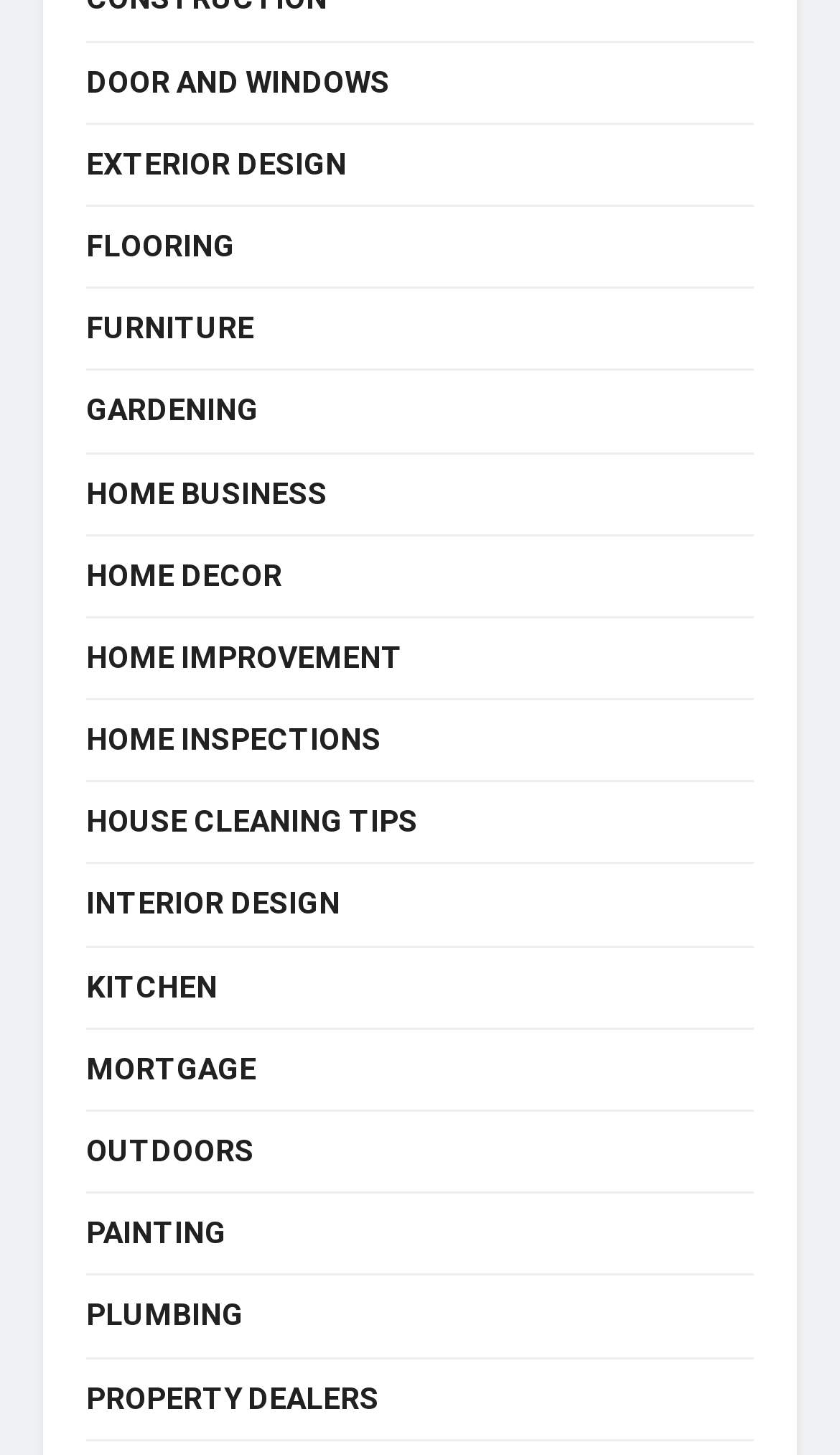Pinpoint the bounding box coordinates of the clickable area necessary to execute the following instruction: "browse KITCHEN ideas". The coordinates should be given as four float numbers between 0 and 1, namely [left, top, right, bottom].

[0.103, 0.66, 0.259, 0.697]